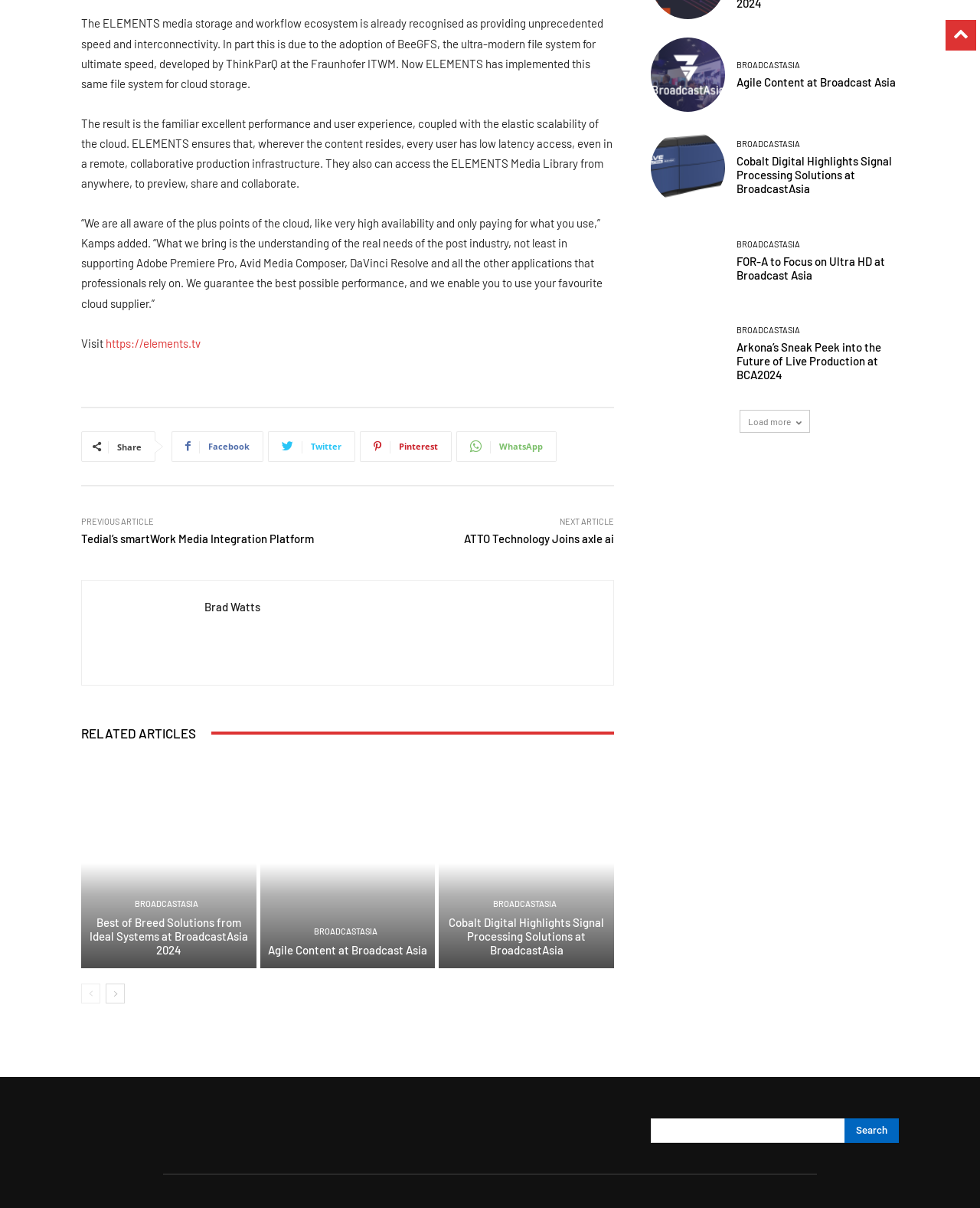Provide your answer in one word or a succinct phrase for the question: 
What is the purpose of the 'Load more' button?

To load more articles